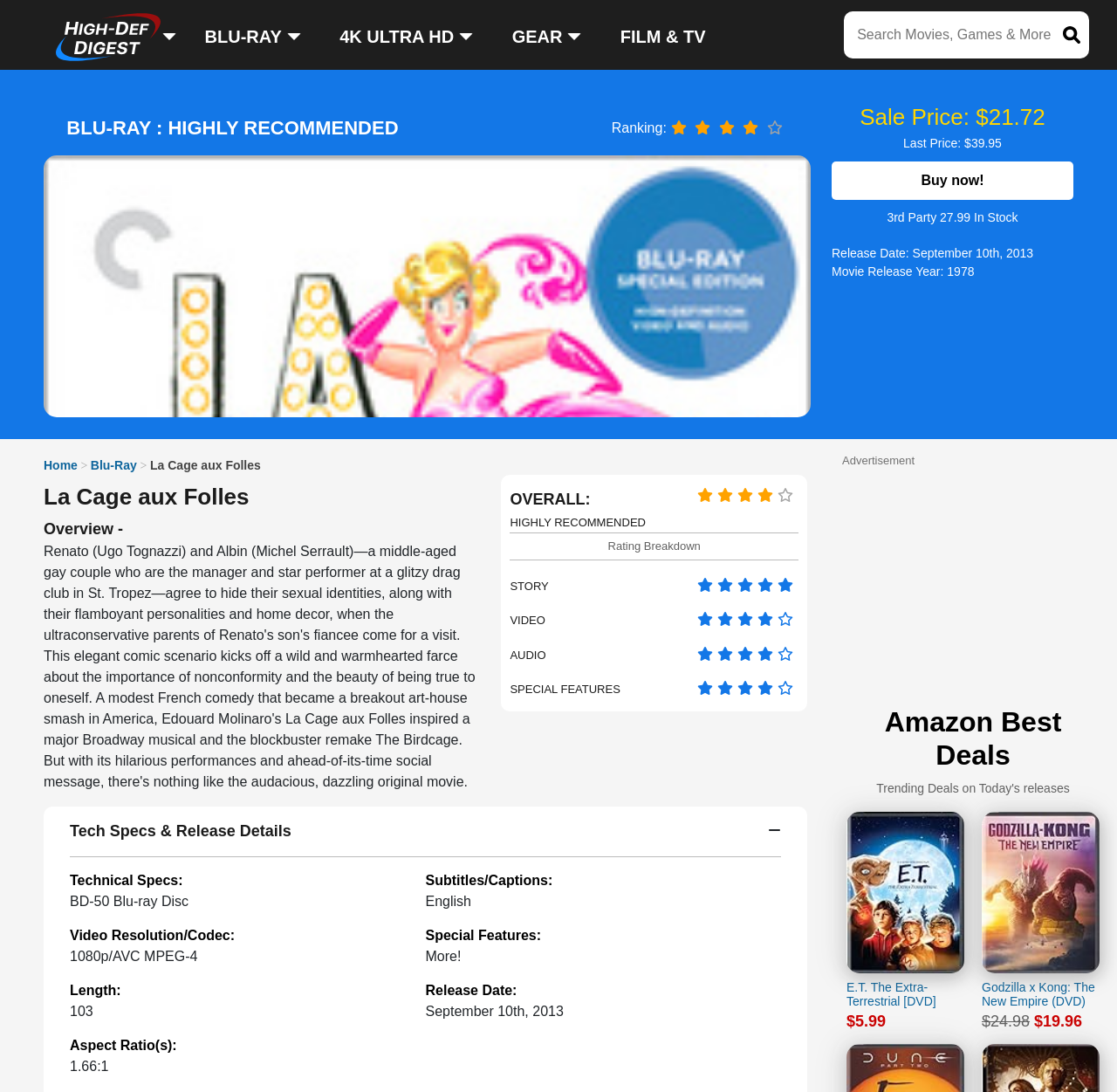What is the release date of the movie?
Refer to the image and provide a concise answer in one word or phrase.

September 10th, 2013